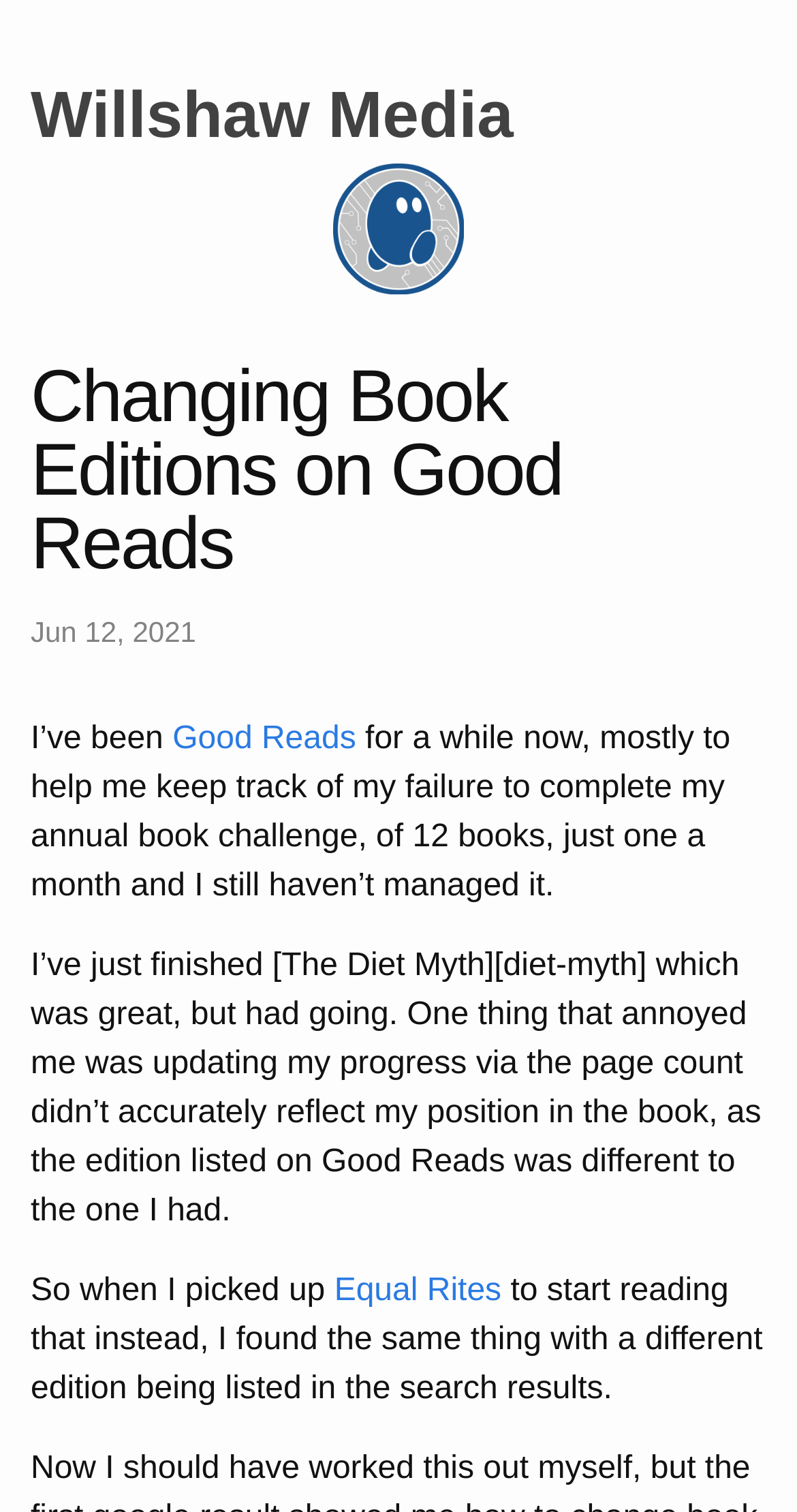Provide the bounding box coordinates for the specified HTML element described in this description: "Willshaw Media". The coordinates should be four float numbers ranging from 0 to 1, in the format [left, top, right, bottom].

[0.038, 0.022, 0.962, 0.216]